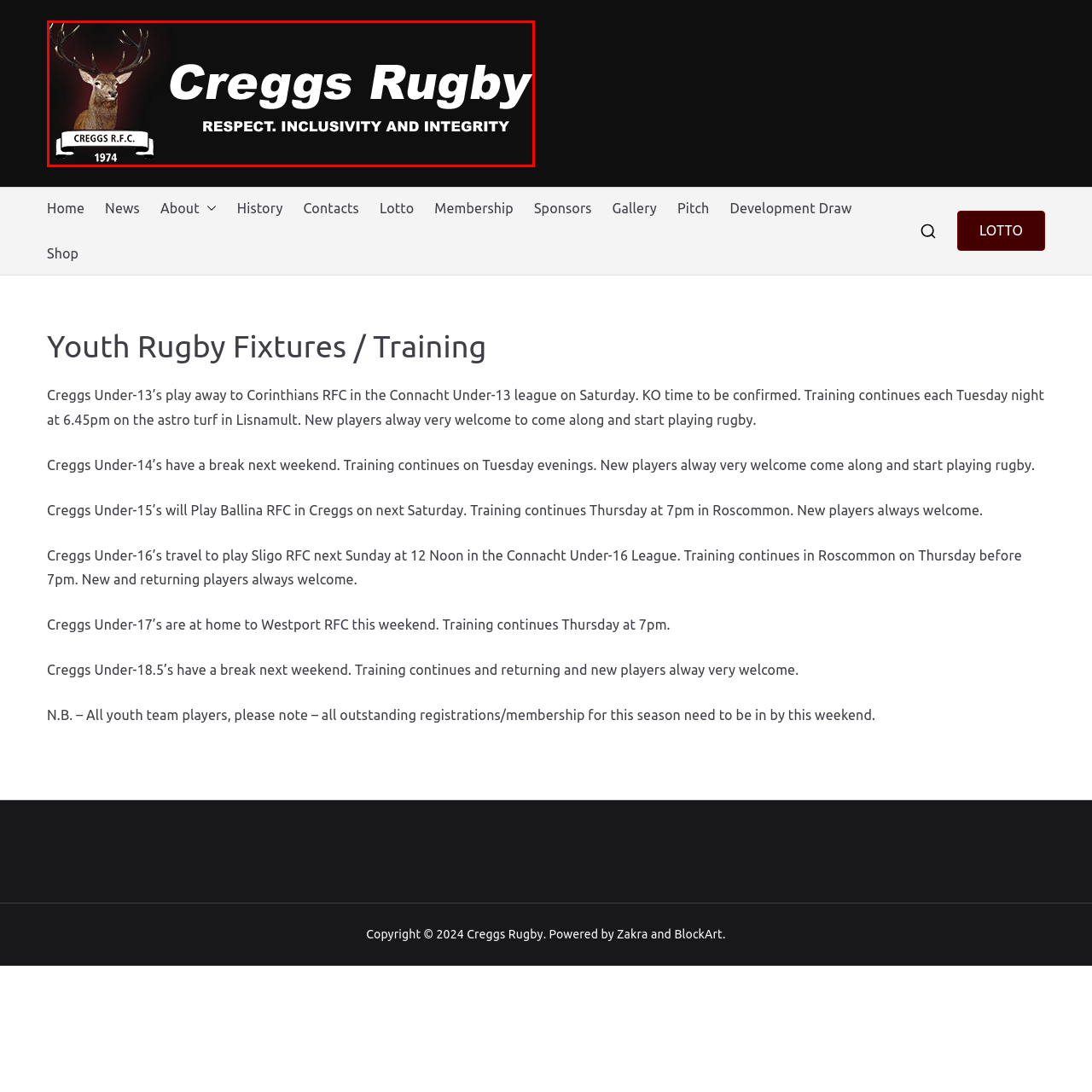Give a detailed caption for the image that is encased within the red bounding box.

The image represents the logo of Creggs Rugby Football Club, featuring a prominent stag, symbolizing strength and resilience. The logo is set against a sleek black background, with the club's name, "Creggs Rugby," displayed in bold, modern typography, emphasizing the club's identity. Beneath the name, a motto reads “RESPECT. INCLUSIVITY AND INTEGRITY,” reflecting the core values of the club. The emblem also includes the founding year, 1974, and the name "Creggs R.F.C." at the bottom, highlighting its legacy in the rugby community. This logo encapsulates the spirit and mission of the club, inviting both players and supporters to be a part of its enriching culture.